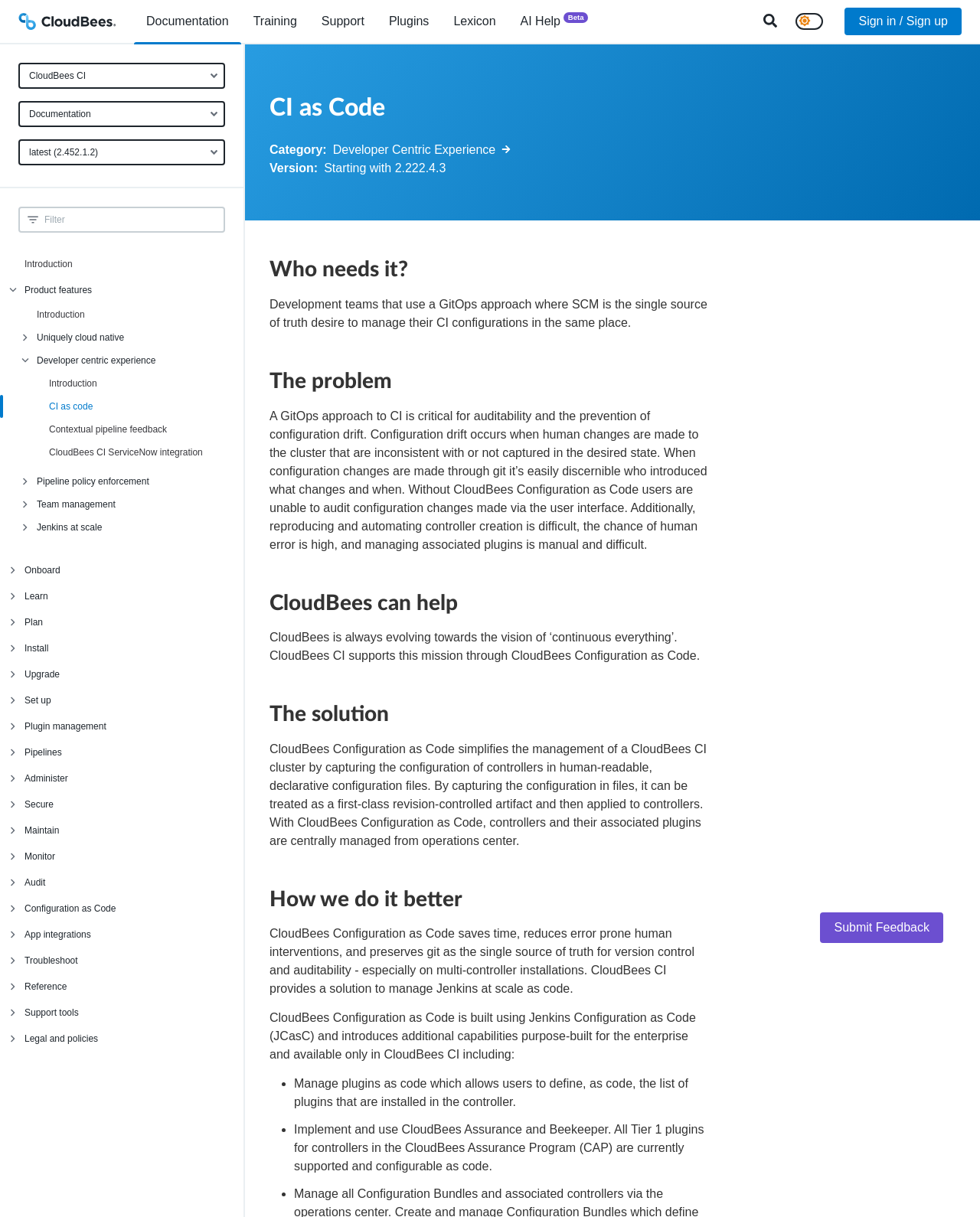Provide an in-depth caption for the elements present on the webpage.

The webpage is focused on CloudBees CI, a GitOps approach for managing CI configurations. At the top, there is a horizontal menubar with several menu items, including "Toggle navigation", "Training", "Support", "Plugins", "Lexicon", and "AI Help Beta". To the right of the menubar, there is a search button and a checkbox. On the far right, there is a link to "Sign in / Sign up".

Below the menubar, there are three buttons: "CloudBees CI", "Documentation", and "latest (2.452.1.2)". Next to these buttons, there is a textbox labeled "Filter". 

The main content of the page is divided into several sections, each with a heading and a list of links. The sections are "Introduction", "Product features", "Uniquely cloud native", "Multicloud environment", and so on. Each section has a dropdown menu with links to more specific topics, such as "CI as code", "Contextual pipeline feedback", and "CloudBees CI ServiceNow integration". 

There are also sections for "Onboard", "Learn", "Plan", and "Install", each with their own set of links and dropdown menus. The "Plan" section has a link to "Supported platforms", which has two sub-links with images. 

Overall, the webpage provides a comprehensive overview of CloudBees CI and its features, with many links to more detailed information and resources.